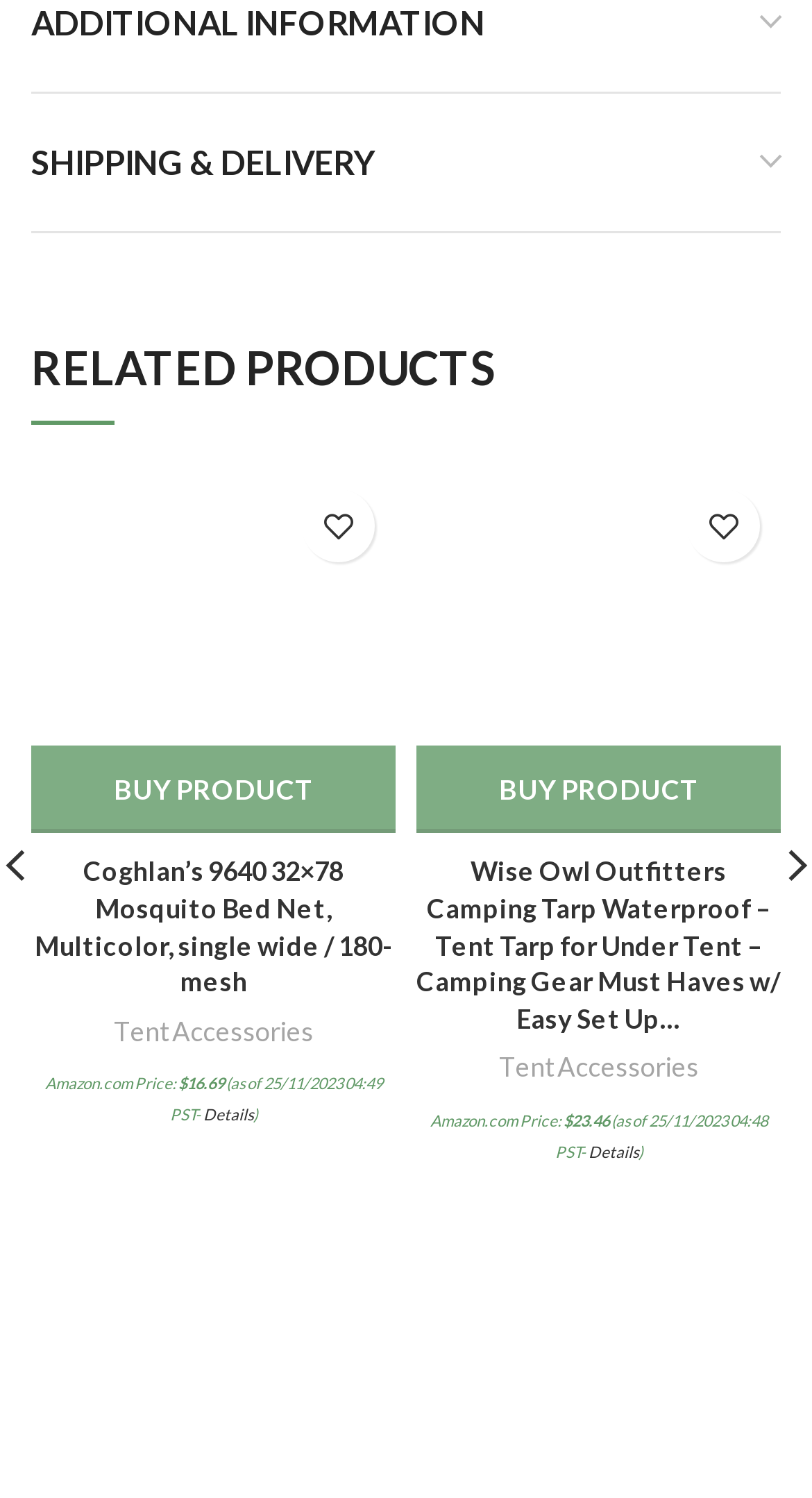Please indicate the bounding box coordinates for the clickable area to complete the following task: "View product details". The coordinates should be specified as four float numbers between 0 and 1, i.e., [left, top, right, bottom].

[0.25, 0.738, 0.312, 0.751]